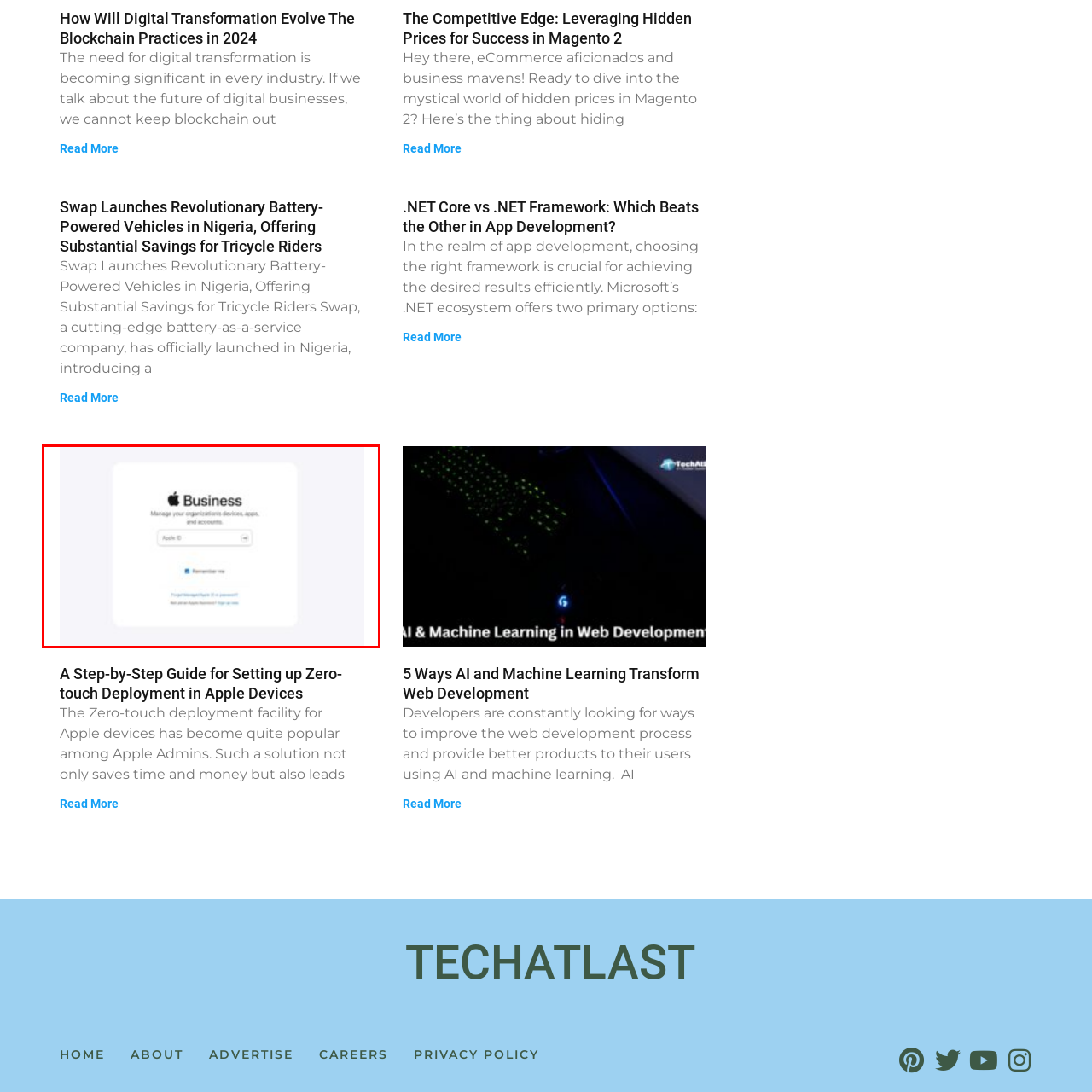Concentrate on the image area surrounded by the red border and answer the following question comprehensively: What is the purpose of the 'Remember me' checkbox?

The 'Remember me' checkbox allows users to save their login credentials, making it easier for them to access the platform in the future without having to re-enter their Apple ID and password.